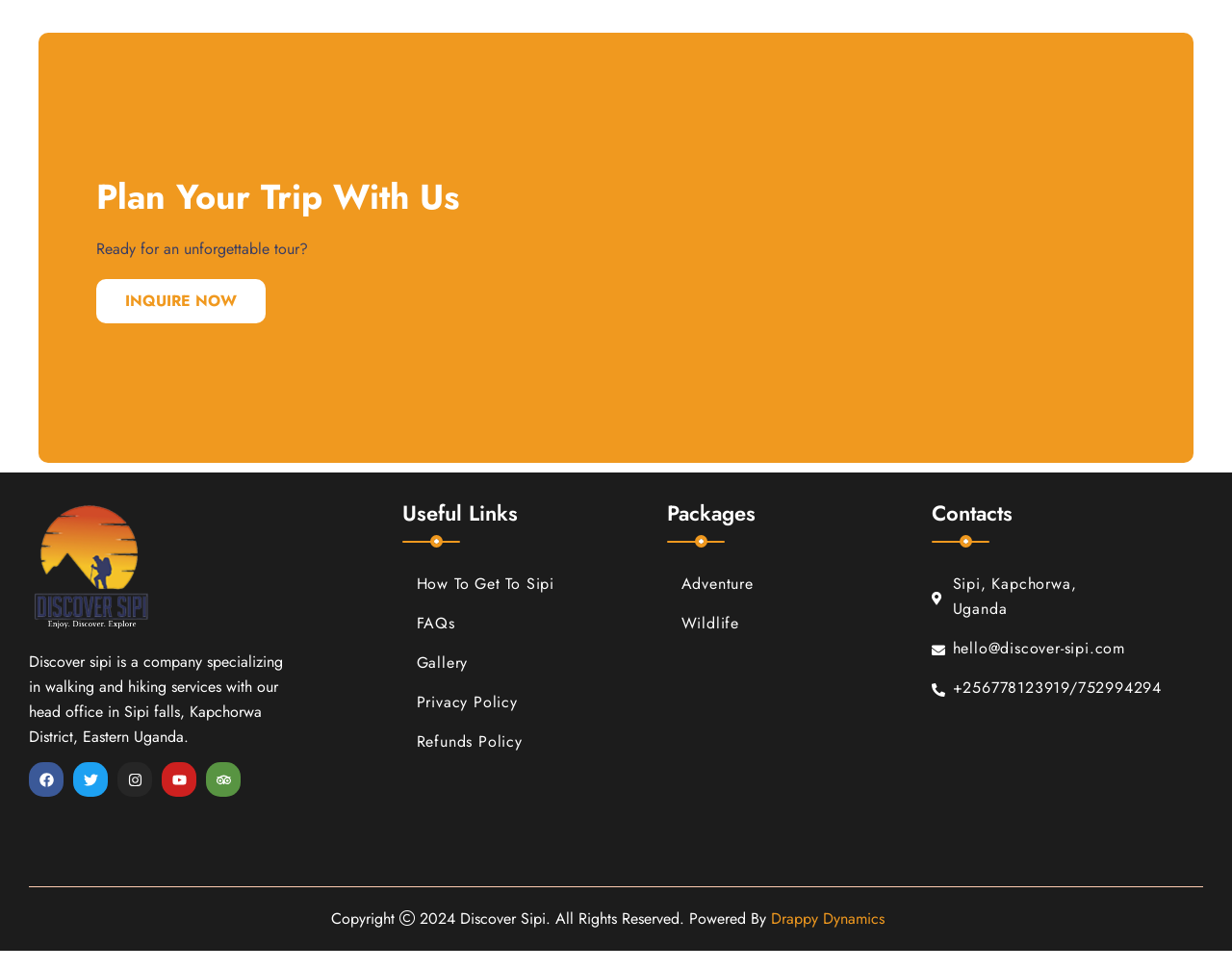Locate the coordinates of the bounding box for the clickable region that fulfills this instruction: "Click on 'INQUIRE NOW'".

[0.078, 0.287, 0.216, 0.333]